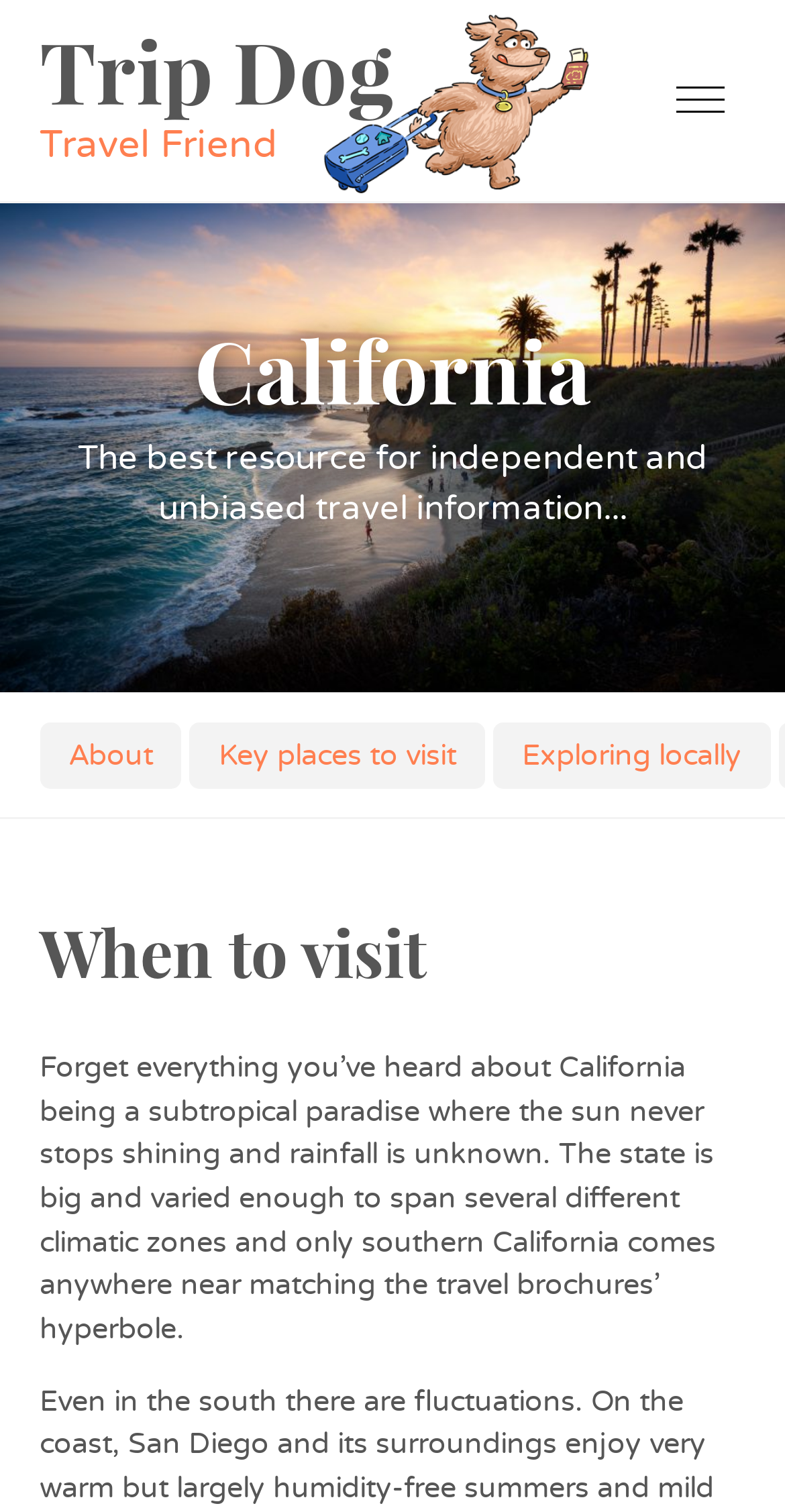Can you locate the main headline on this webpage and provide its text content?

Trip Dog
Travel Friend